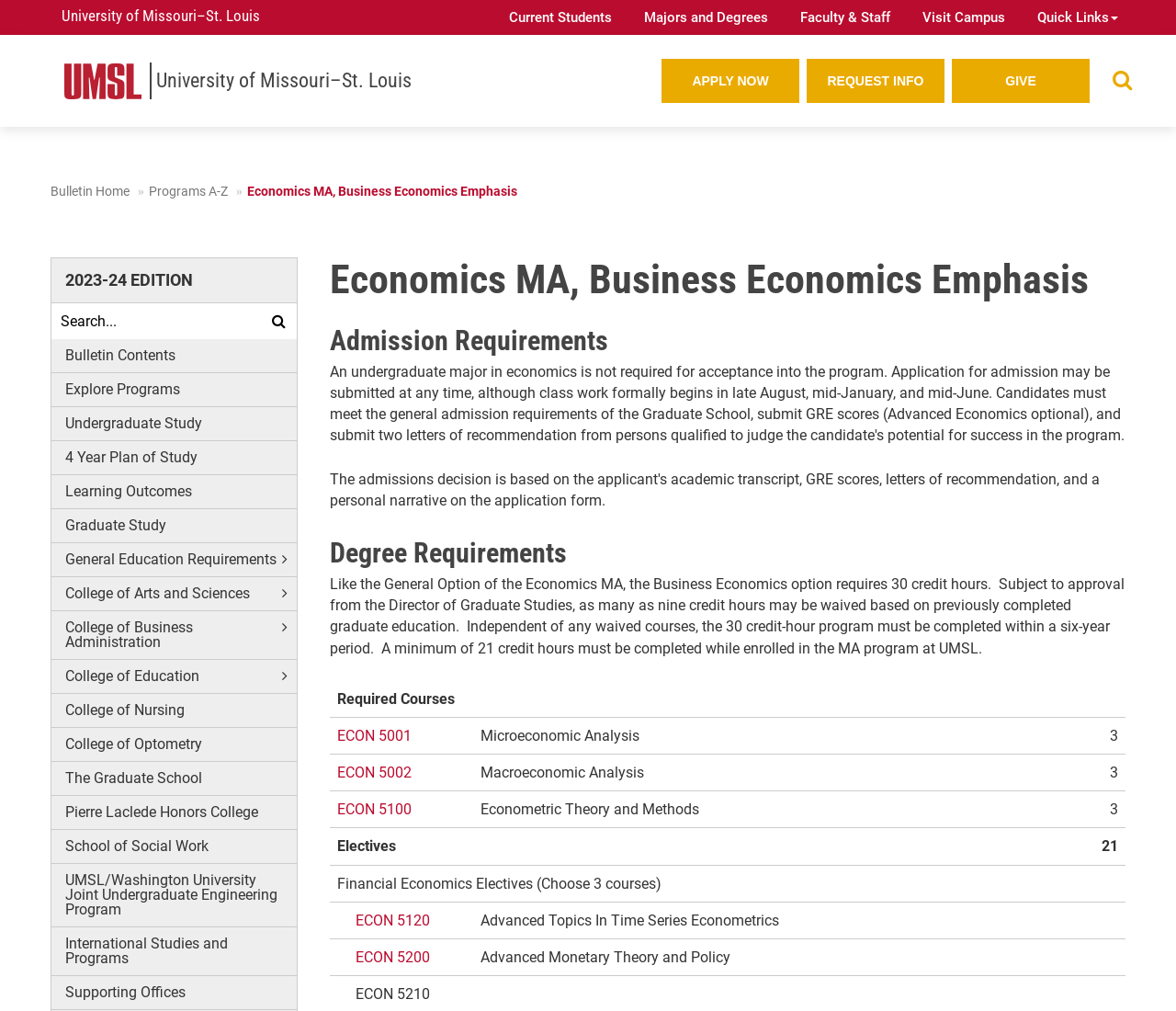Please answer the following query using a single word or phrase: 
What is the name of the university?

University of Missouri–St. Louis